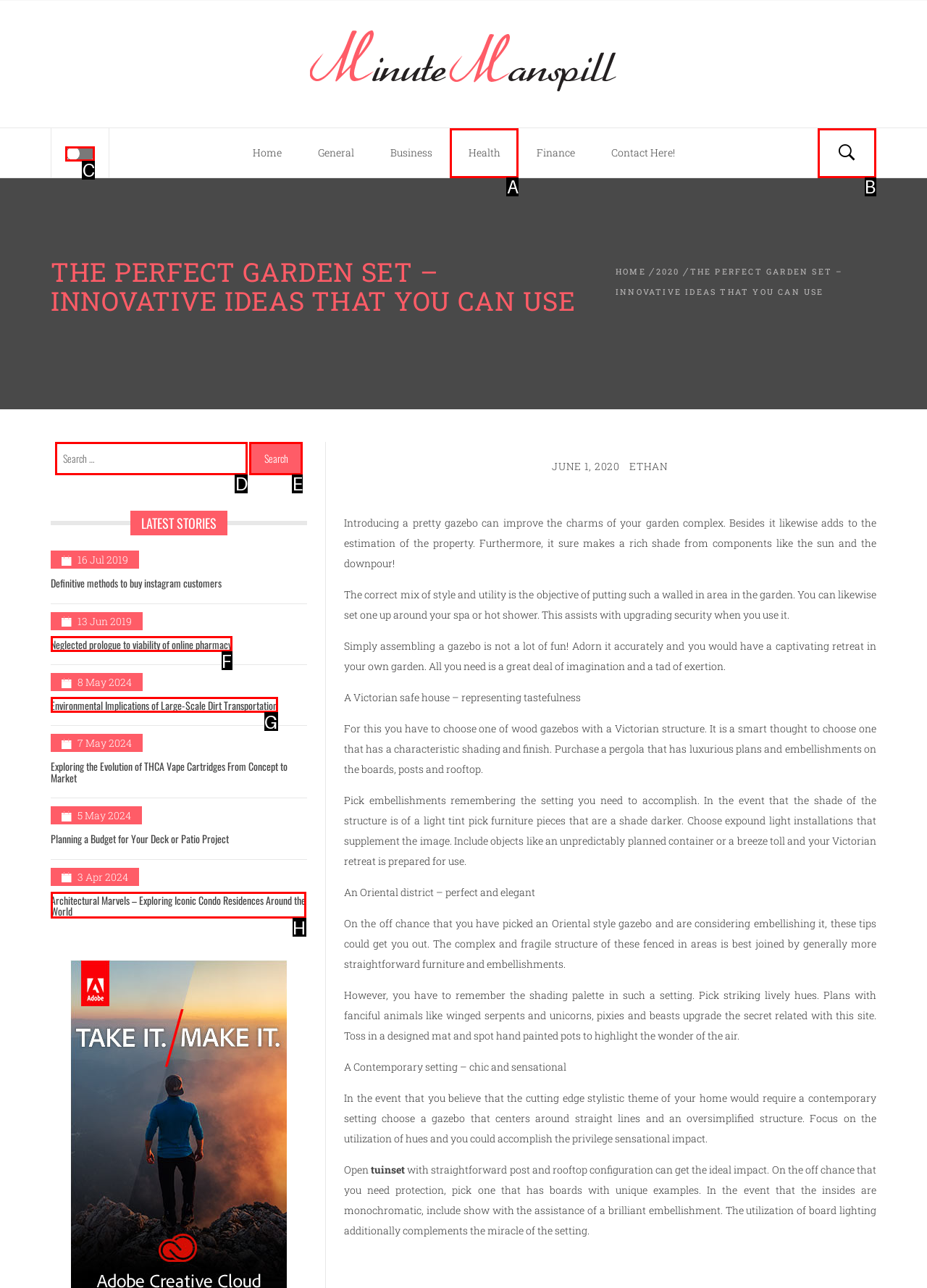Based on the element described as: name="side-nav"
Find and respond with the letter of the correct UI element.

C